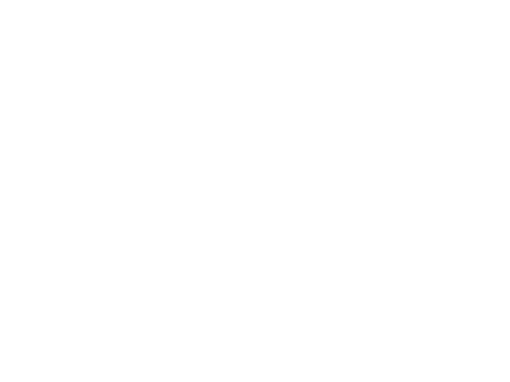Using the elements shown in the image, answer the question comprehensively: What is the cooling type of the transformer?

The cooling type of the transformer can be identified by analyzing the caption, which mentions that the transformer utilizes an ONAN cooling type.